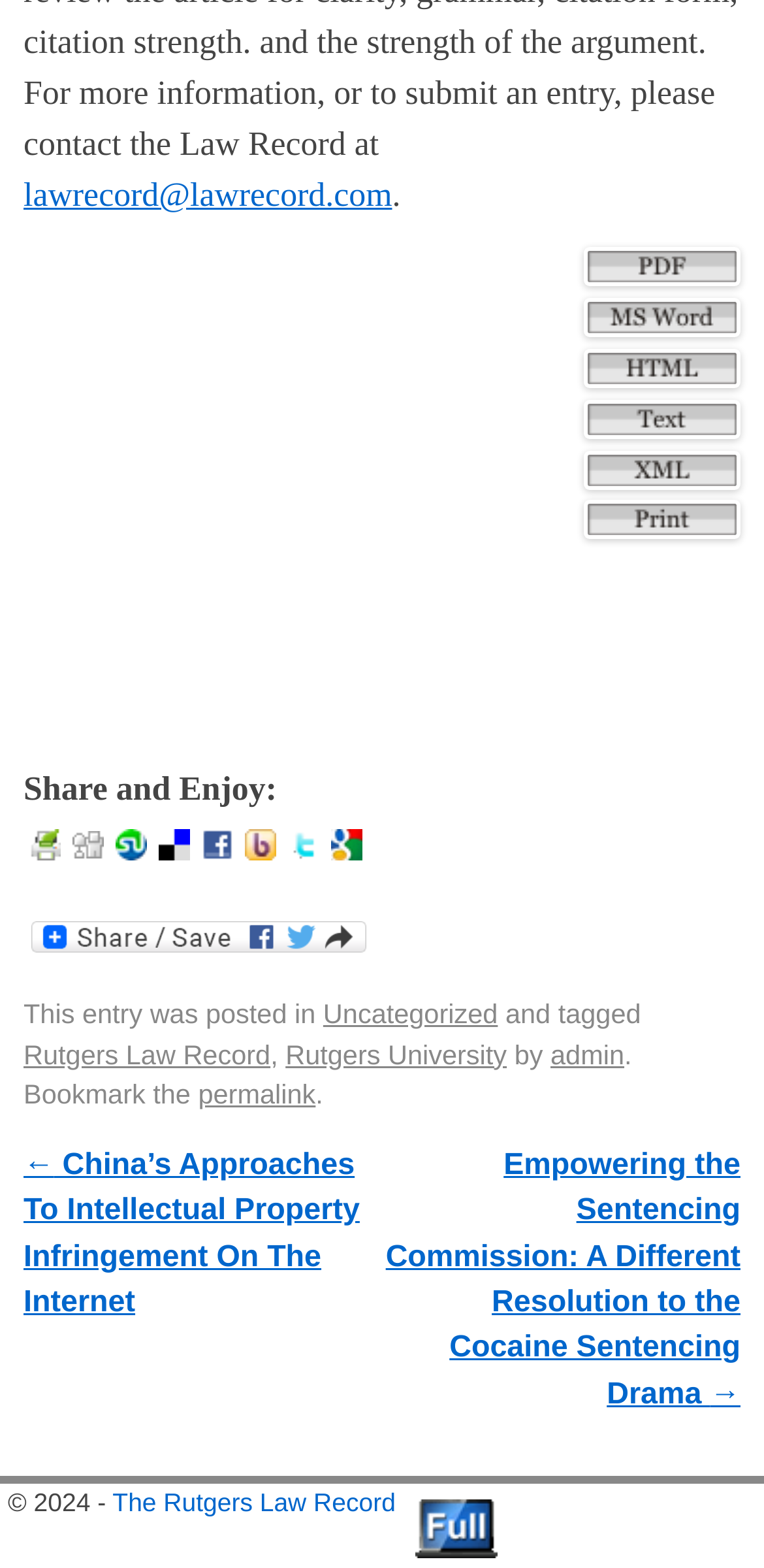Identify the bounding box for the described UI element: "title="Save as Word Document"".

[0.764, 0.188, 0.969, 0.212]